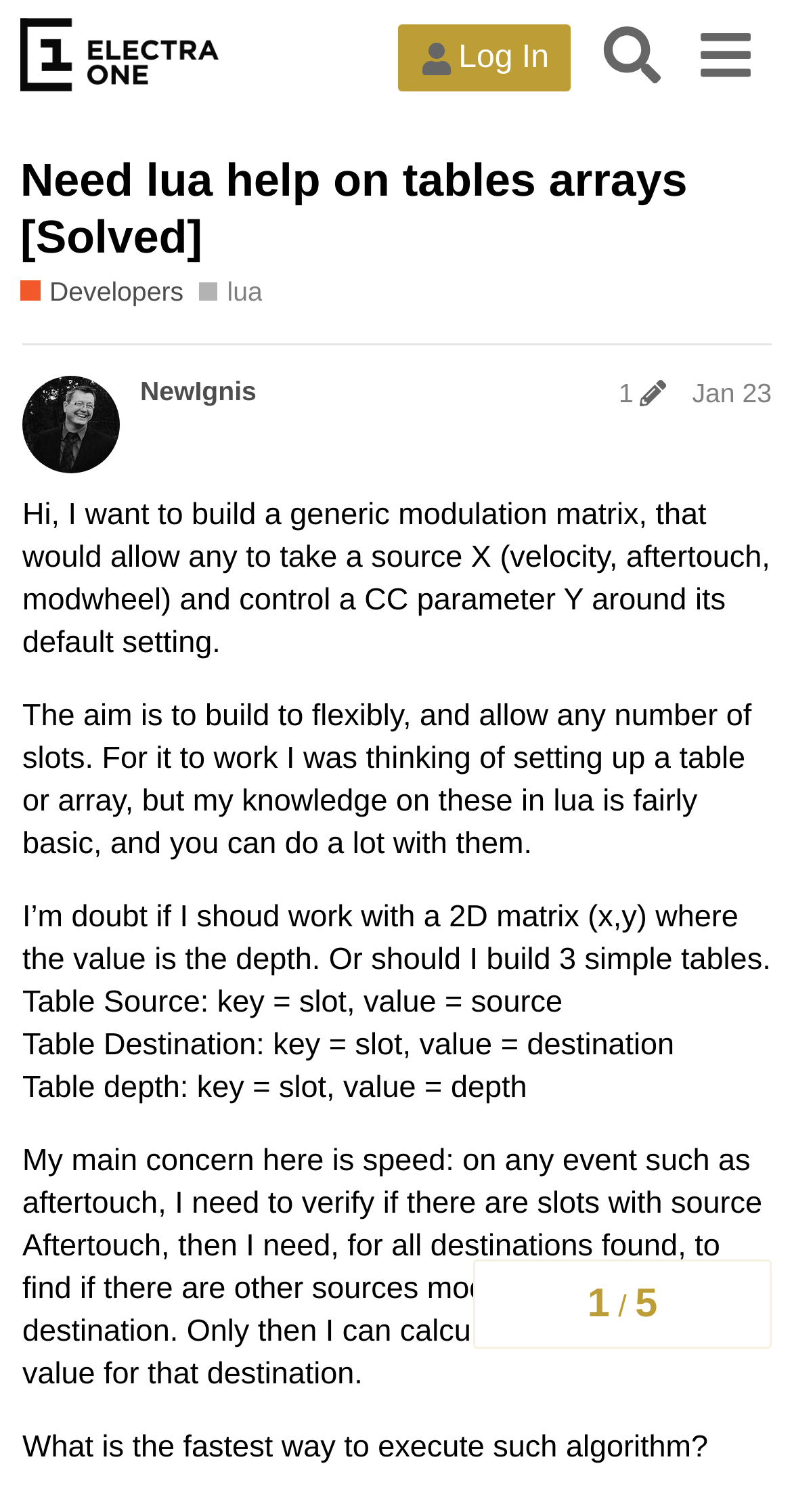What is the category of this topic?
Look at the image and provide a detailed response to the question.

Based on the webpage structure, I found the link 'Developers' which is a category related to development of firmware and preset file format. This category is meant for software developers and testers who take part in the development process.